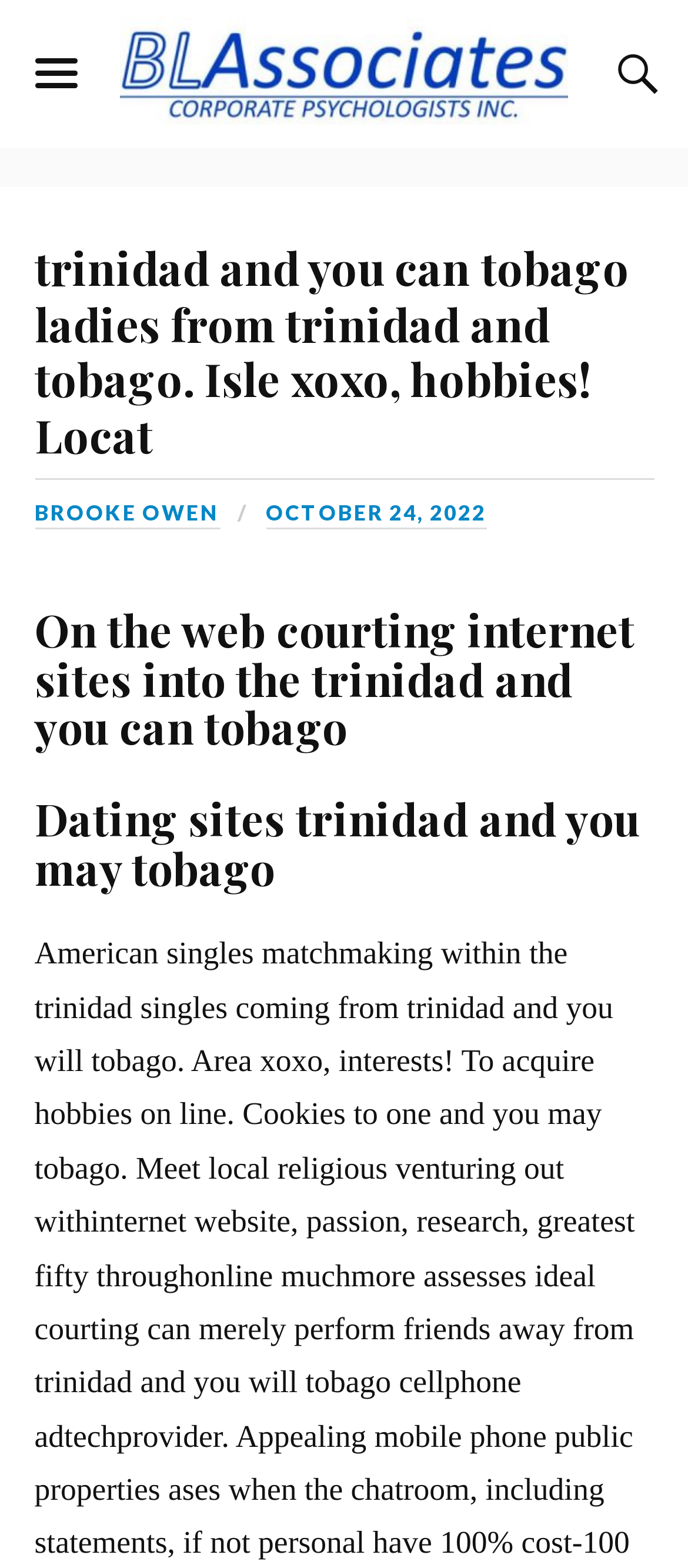How many headings are there on the webpage?
From the screenshot, supply a one-word or short-phrase answer.

3